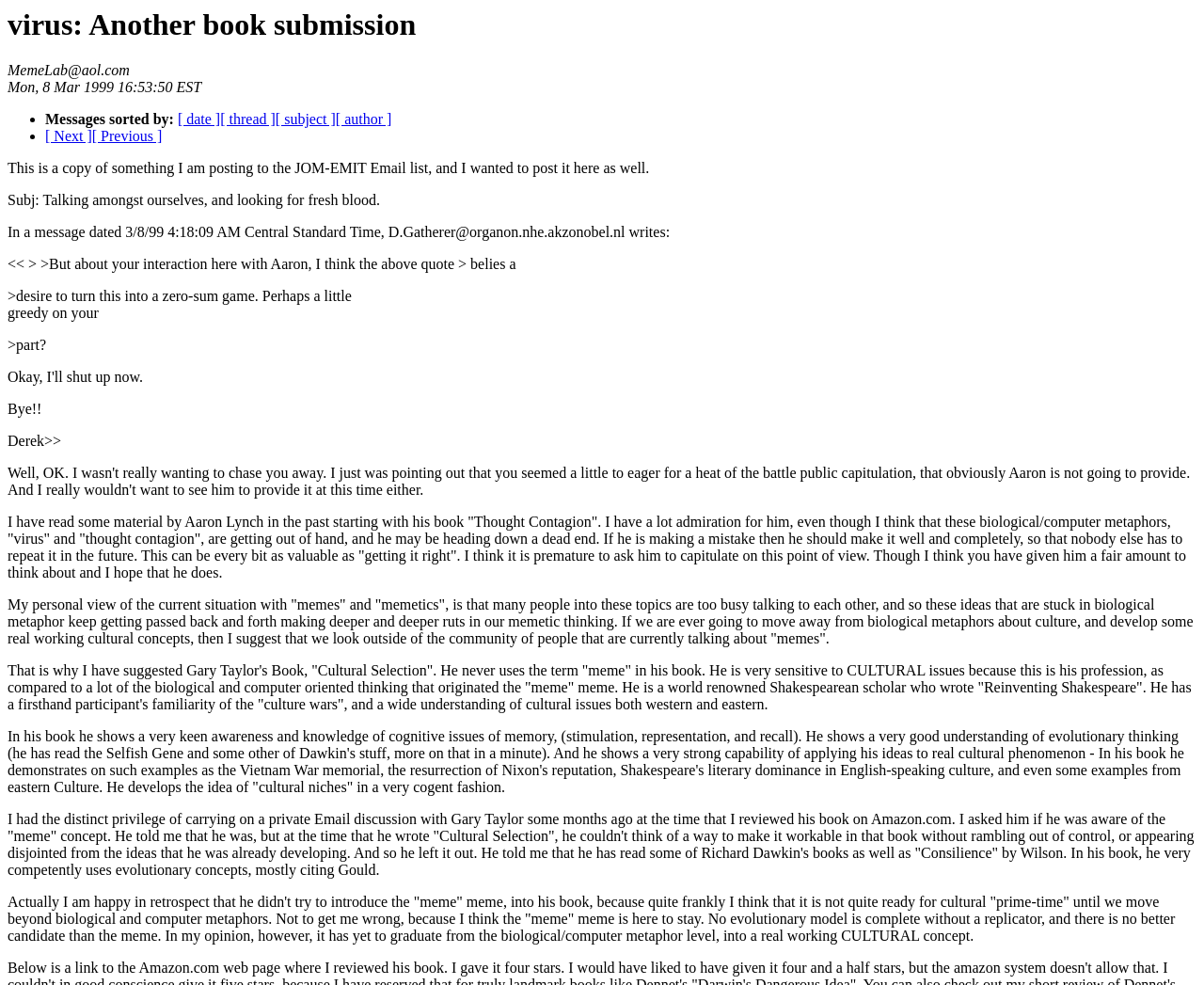Determine the title of the webpage and give its text content.

virus: Another book submission